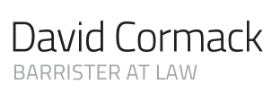By analyzing the image, answer the following question with a detailed response: What is the purpose of the typography in the image?

The typography in the image suggests a professional and authoritative presence, which is typically associated with individuals in the legal field, implying that the purpose of the typography is to convey David Cormack's authority and expertise as a barrister.